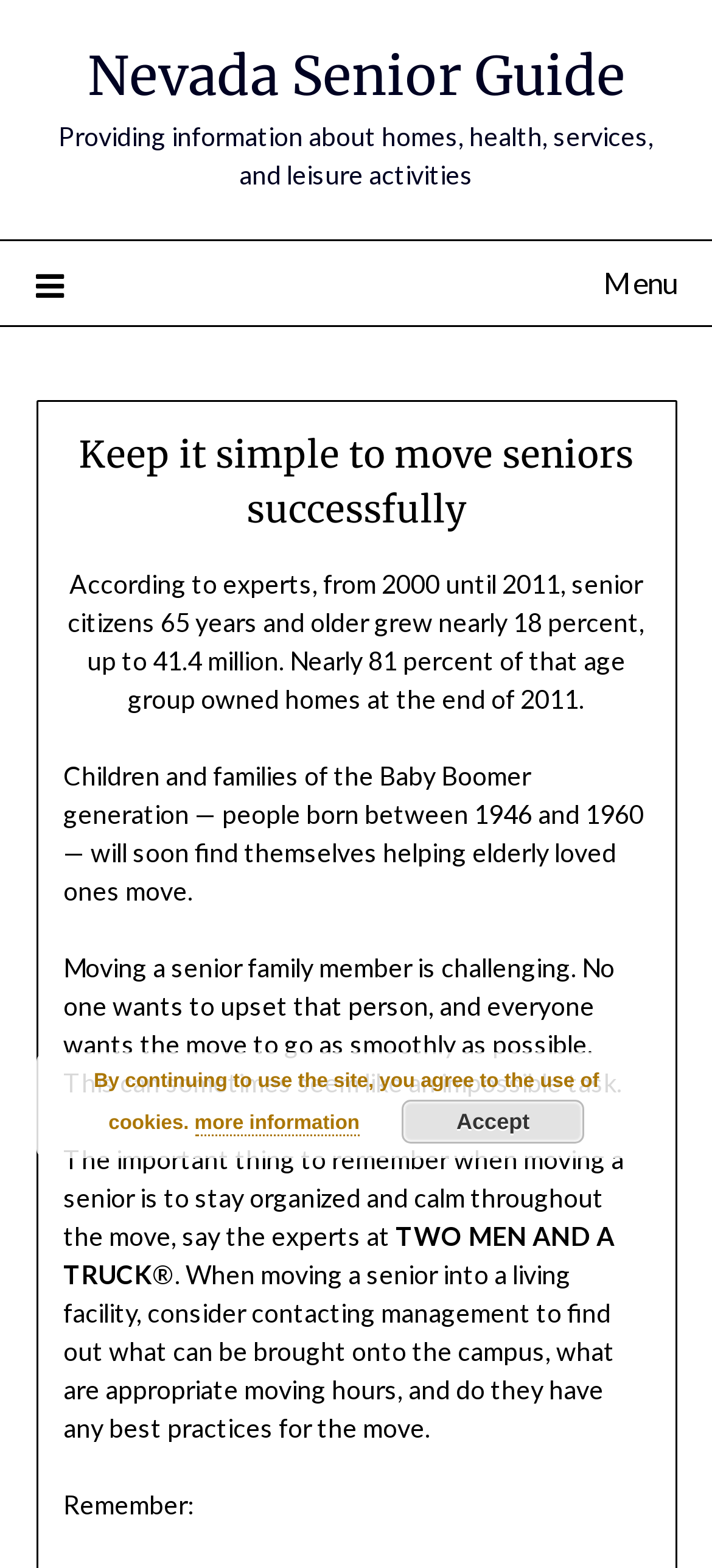Given the following UI element description: "more information", find the bounding box coordinates in the webpage screenshot.

[0.273, 0.71, 0.505, 0.725]